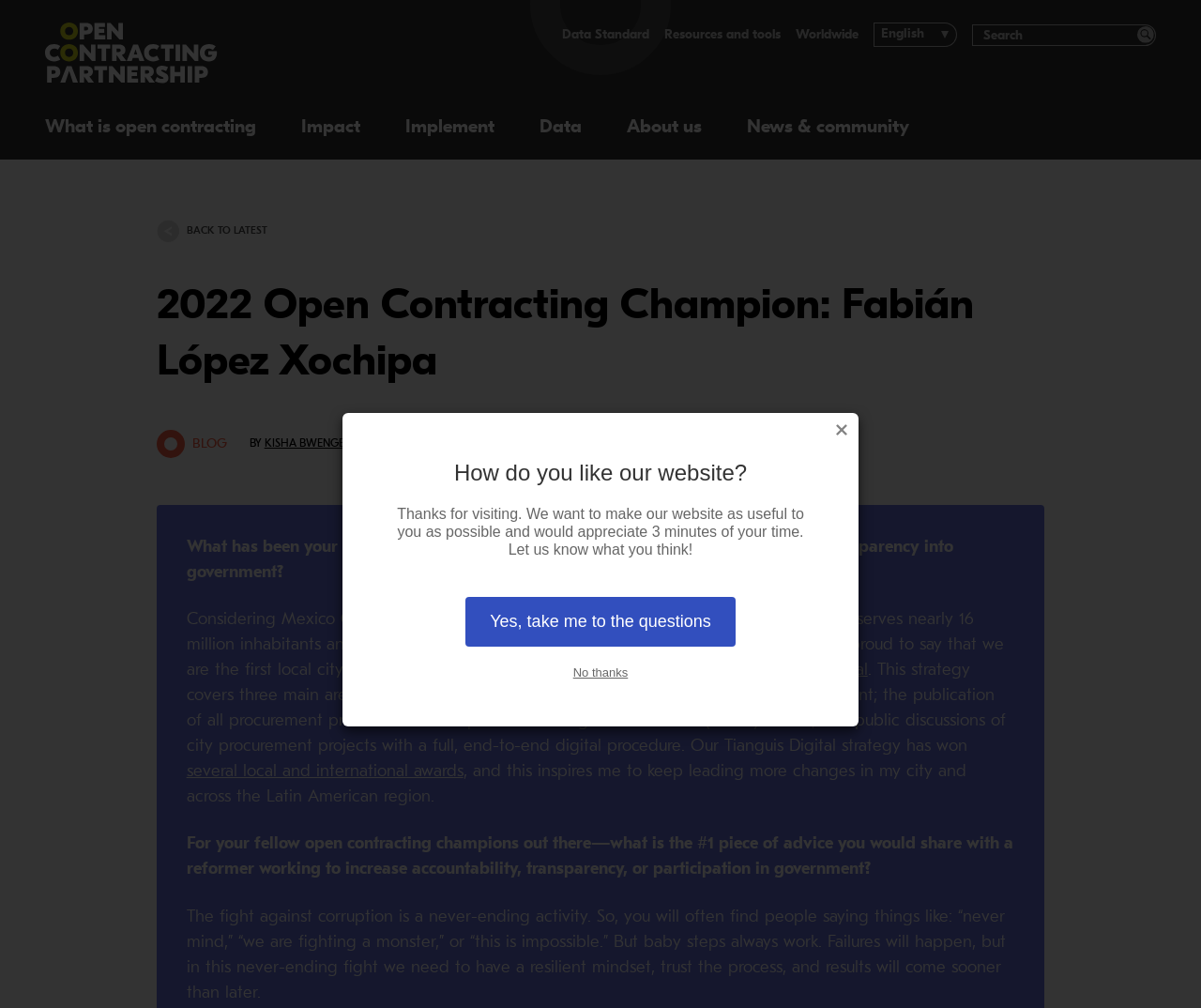Please identify the primary heading of the webpage and give its text content.

2022 Open Contracting Champion: Fabián López Xochipa